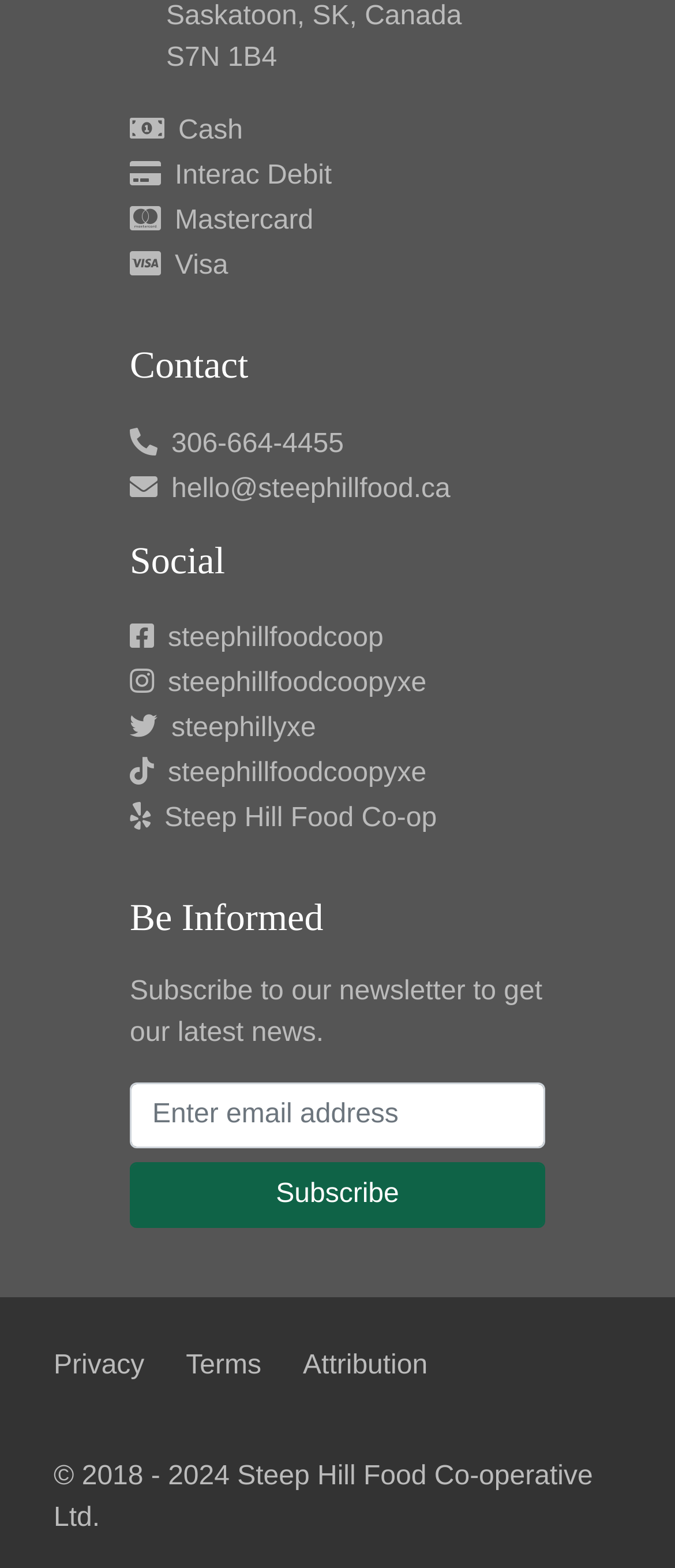Show the bounding box coordinates of the region that should be clicked to follow the instruction: "View the Privacy policy."

[0.079, 0.862, 0.214, 0.881]